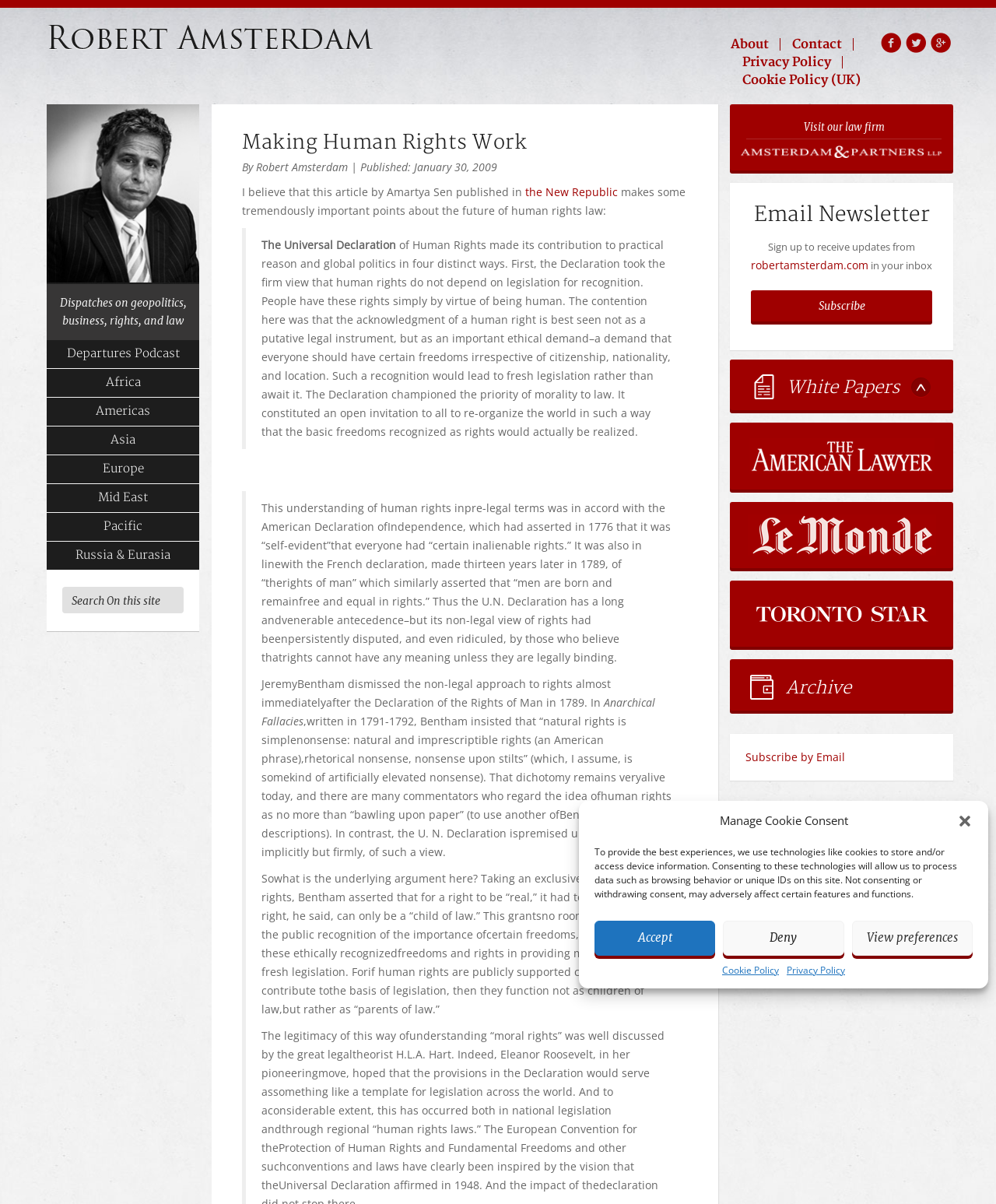Specify the bounding box coordinates for the region that must be clicked to perform the given instruction: "Subscribe to the newsletter".

[0.754, 0.241, 0.936, 0.267]